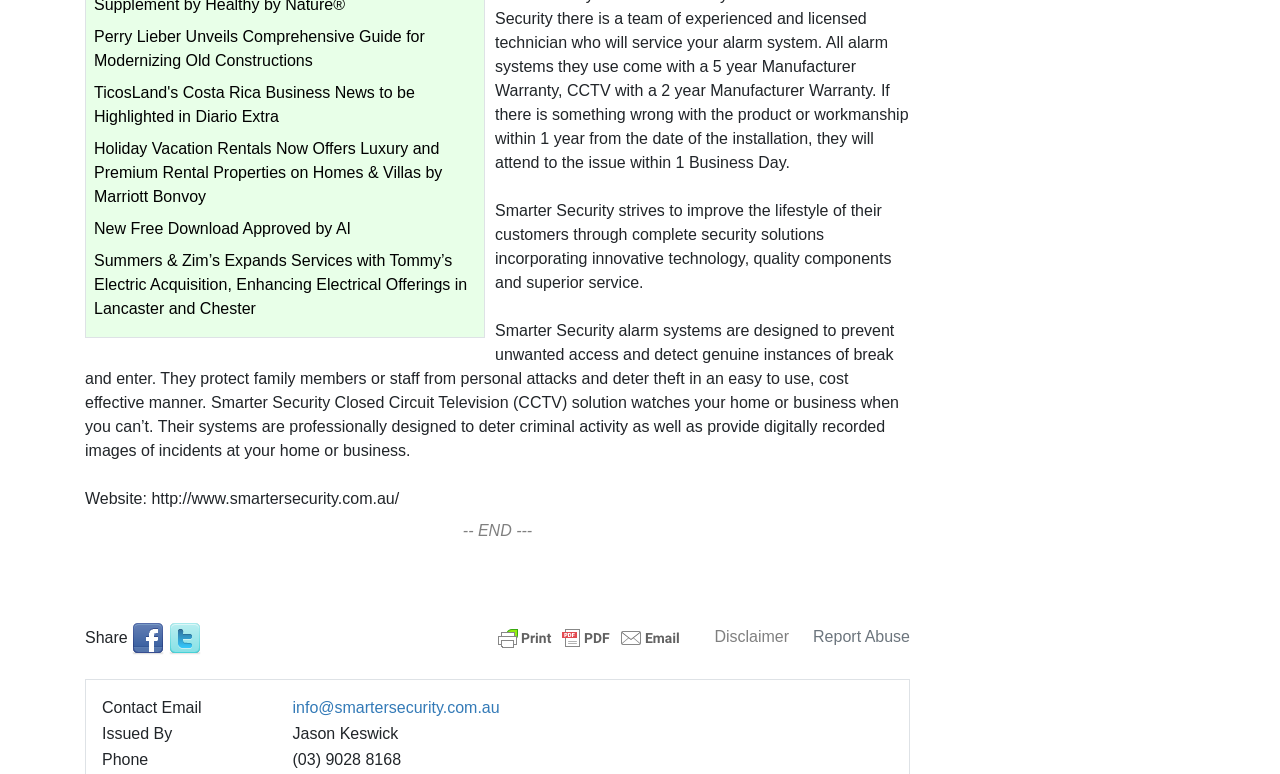Using the provided description Report Abuse, find the bounding box coordinates for the UI element. Provide the coordinates in (top-left x, top-left y, bottom-right x, bottom-right y) format, ensuring all values are between 0 and 1.

[0.635, 0.152, 0.711, 0.174]